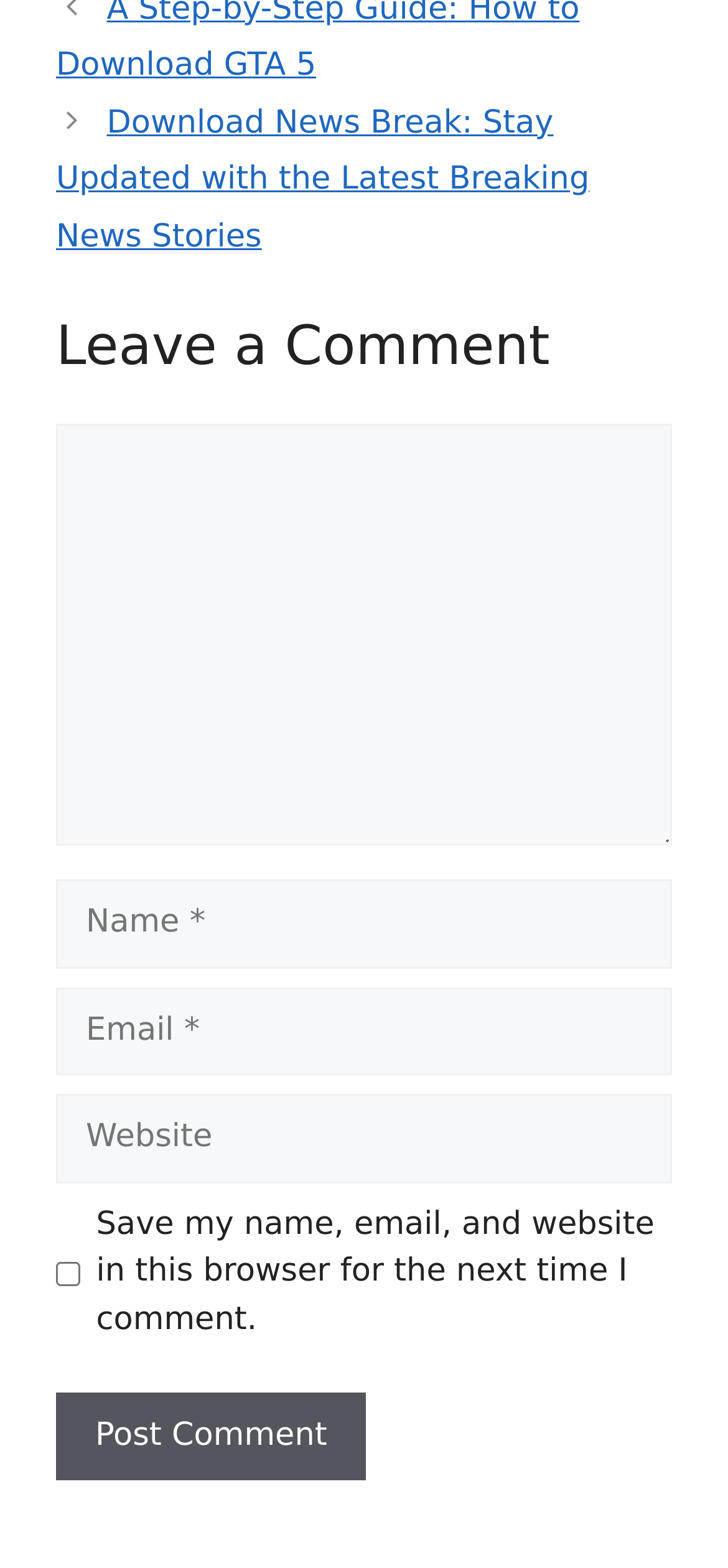Answer the following in one word or a short phrase: 
What is the function of the 'Post Comment' button?

Submit comment